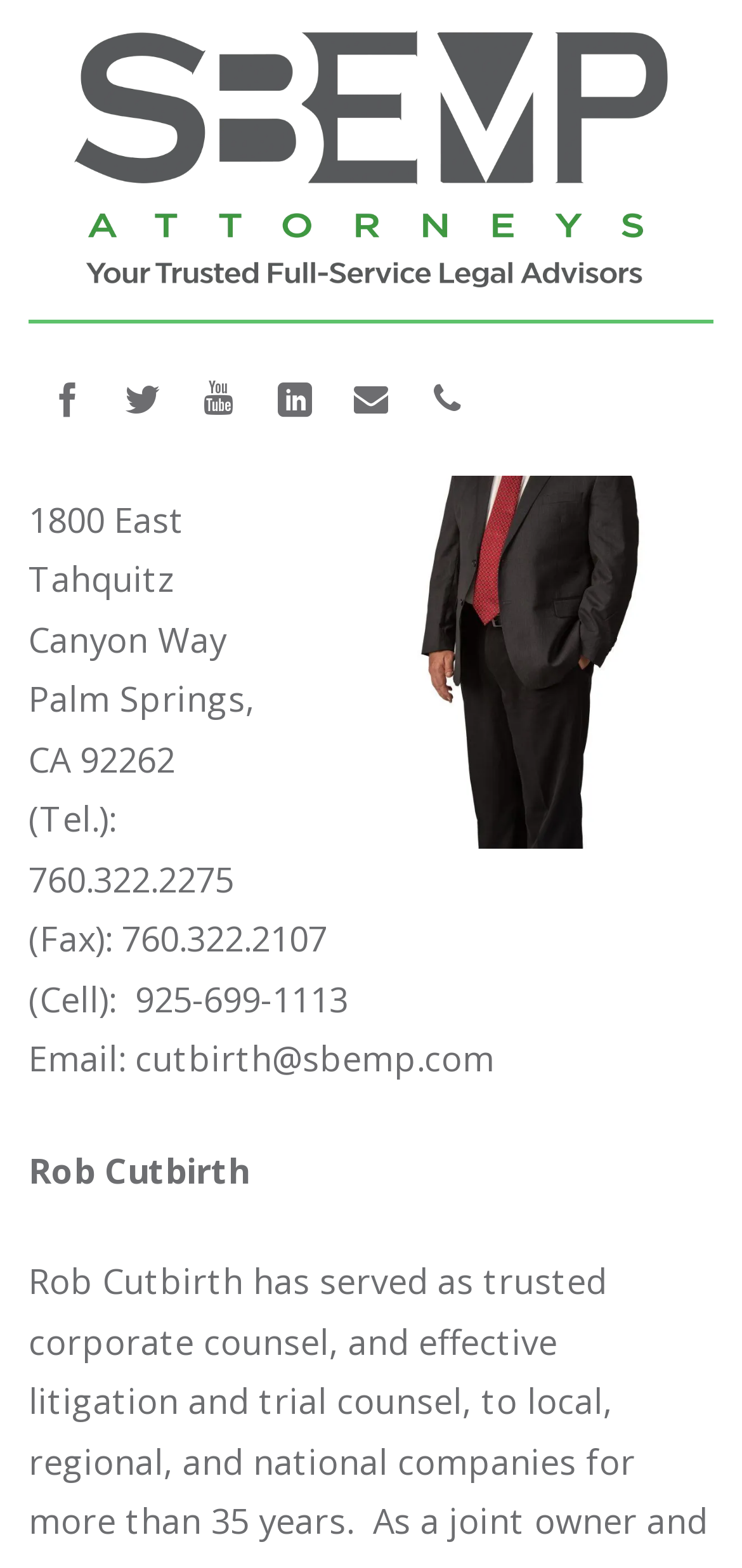Offer a detailed explanation of the webpage layout and contents.

The webpage is about Attorney Robert Cutbirth, a lawyer at SBEMP Attorneys LLP. At the top, there is a logo of SBEMP Attorneys LLP, which is an image with a link to the company's website. Below the logo, there are social media links, including Facebook, Twitter, YouTube, and Instagram, aligned horizontally.

The main content of the webpage is divided into two sections. On the left side, there is a heading with the attorney's name, "ROBERT CUTBIRTH", accompanied by a photo of Robert Cutbirth. Below the heading, there is a section with the attorney's contact information, including the office address, phone numbers, fax number, cell phone number, and email address.

On the right side of the webpage, there is a brief description of Robert Cutbirth's professional experience. The text states that he has served as trusted corporate counsel and effective litigation and trial counsel to local, regional, and national companies for more than 35 years.